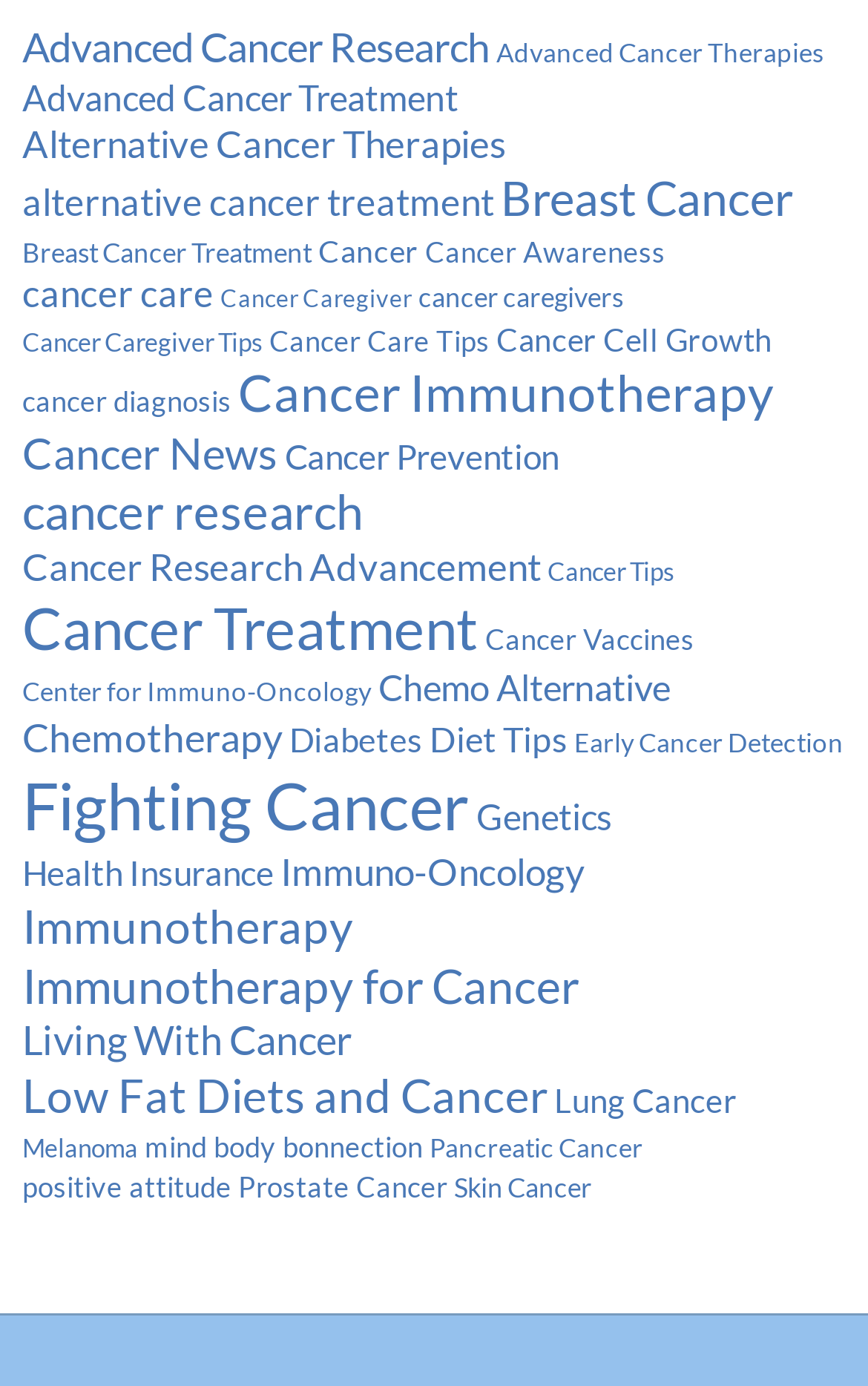How many items are related to Breast Cancer Treatment?
Using the image, respond with a single word or phrase.

13